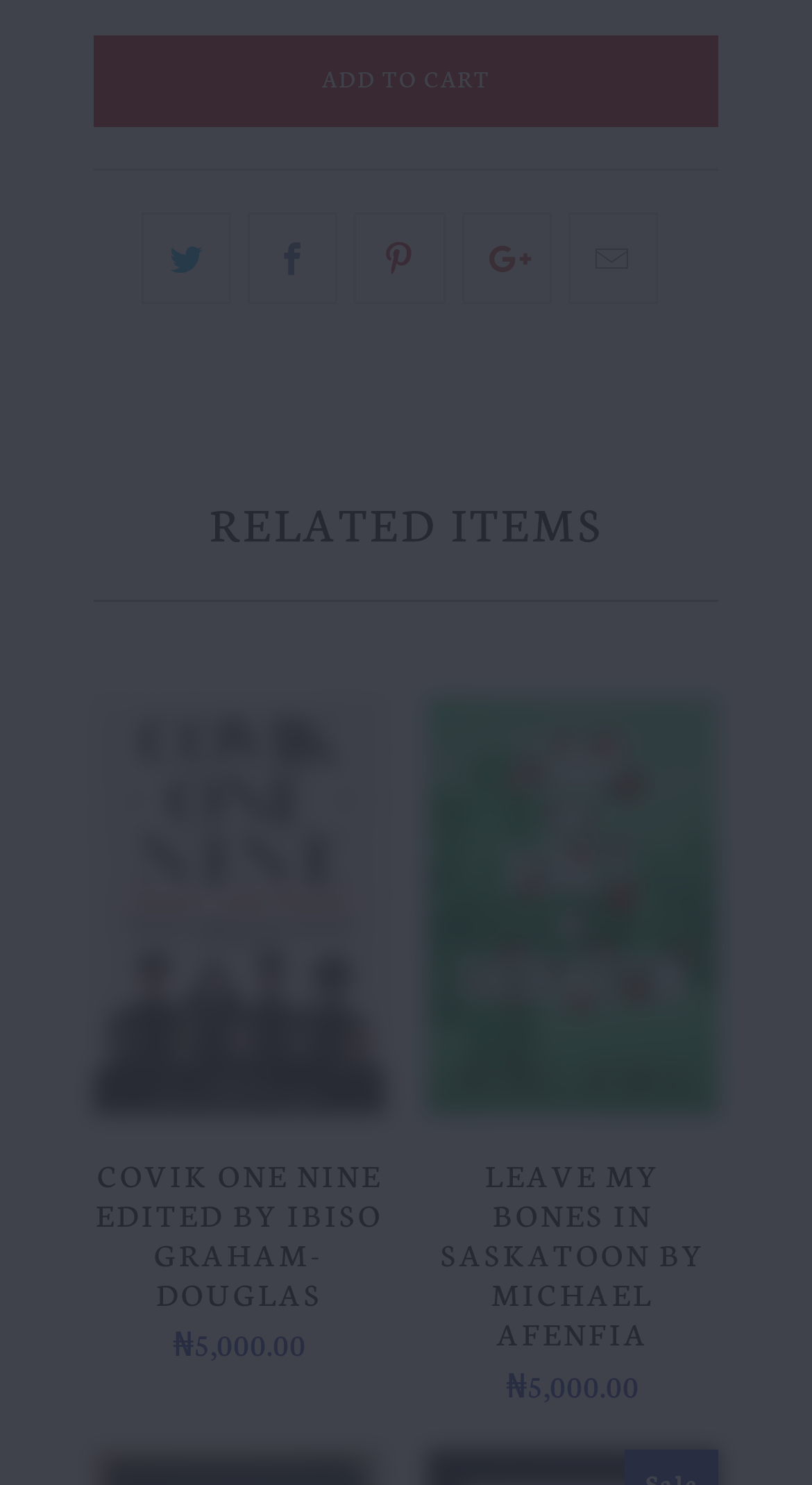How many links are there under 'RELATED ITEMS'?
Please provide a detailed and comprehensive answer to the question.

I found the heading 'RELATED ITEMS' at coordinates [0.115, 0.316, 0.885, 0.386]. Below this heading, I counted four link elements with text 'Covik One Nine edited by Ibiso Graham-Douglas', 'COVIK ONE NINE EDITED BY IBISO GRAHAM-DOUGLAS ₦5,000.00', 'LEAVE MY BONES IN SASKATOON by Michael Afenfia', and 'LEAVE MY BONES IN SASKATOON BY MICHAEL AFENFIA ₦5,000.00'.